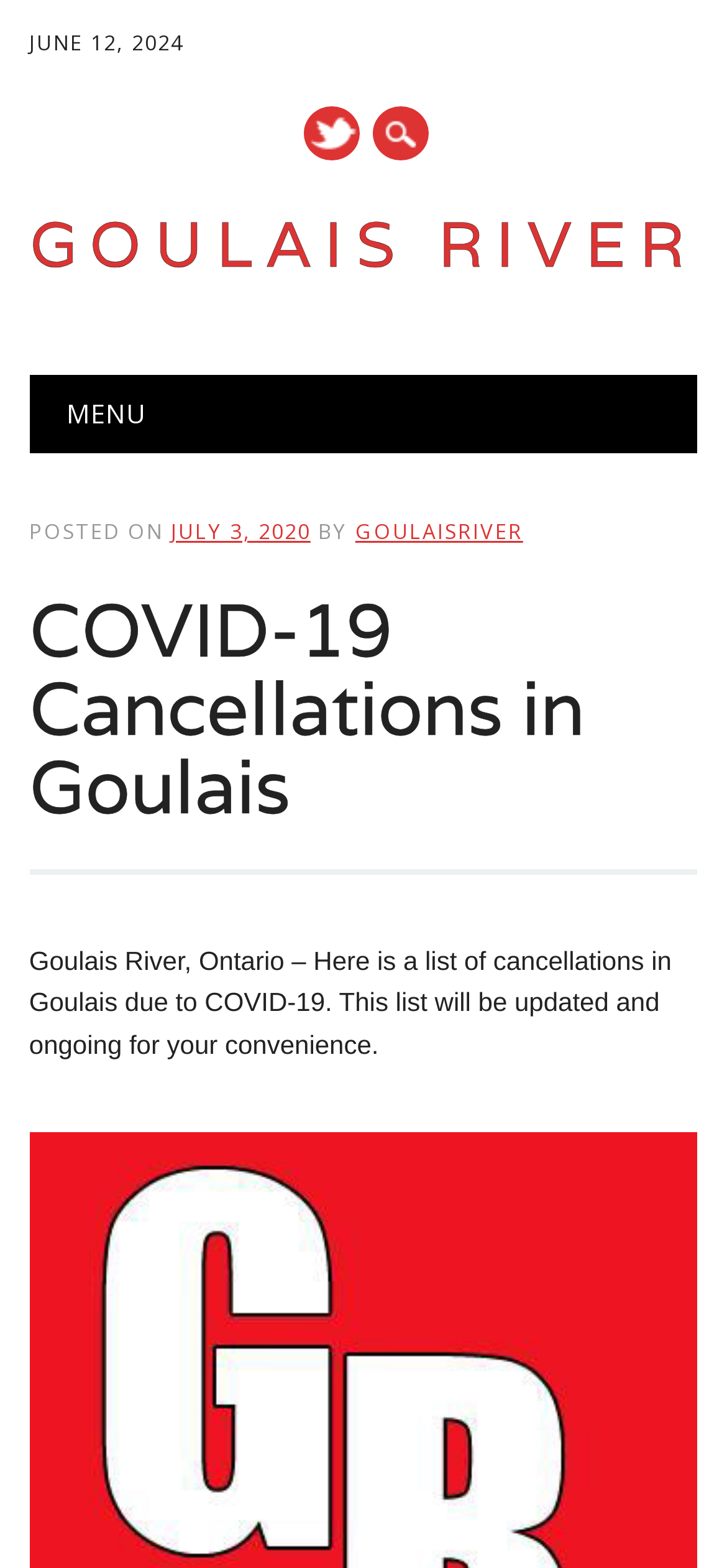Who is the author of the content?
Based on the visual details in the image, please answer the question thoroughly.

I found the author by looking at the link 'GOULAISRIVER' which is located below the 'BY' text, indicating the author of the content.